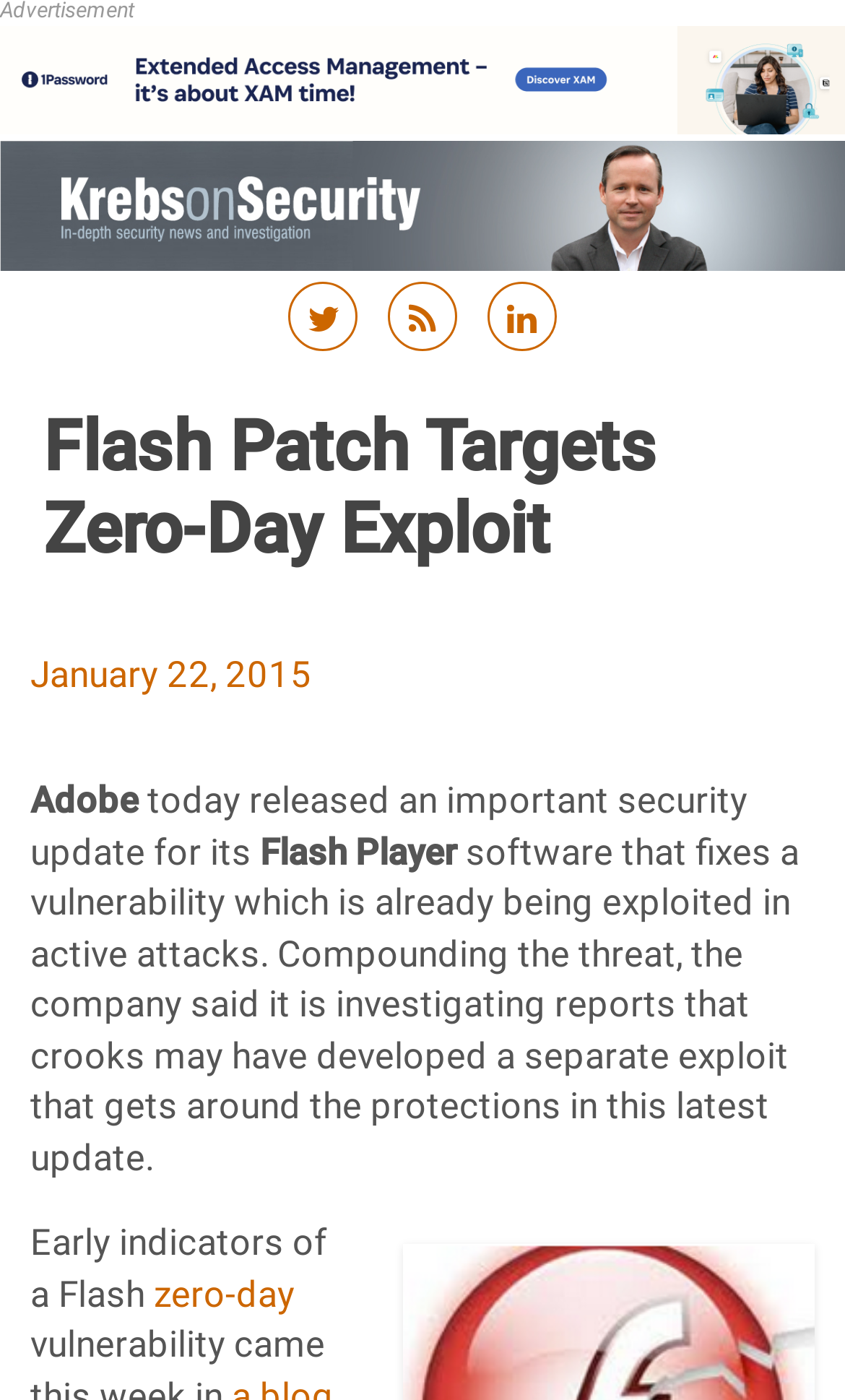Find the bounding box coordinates for the HTML element described in this sentence: "Skip to content". Provide the coordinates as four float numbers between 0 and 1, in the format [left, top, right, bottom].

[0.5, 0.258, 0.795, 0.284]